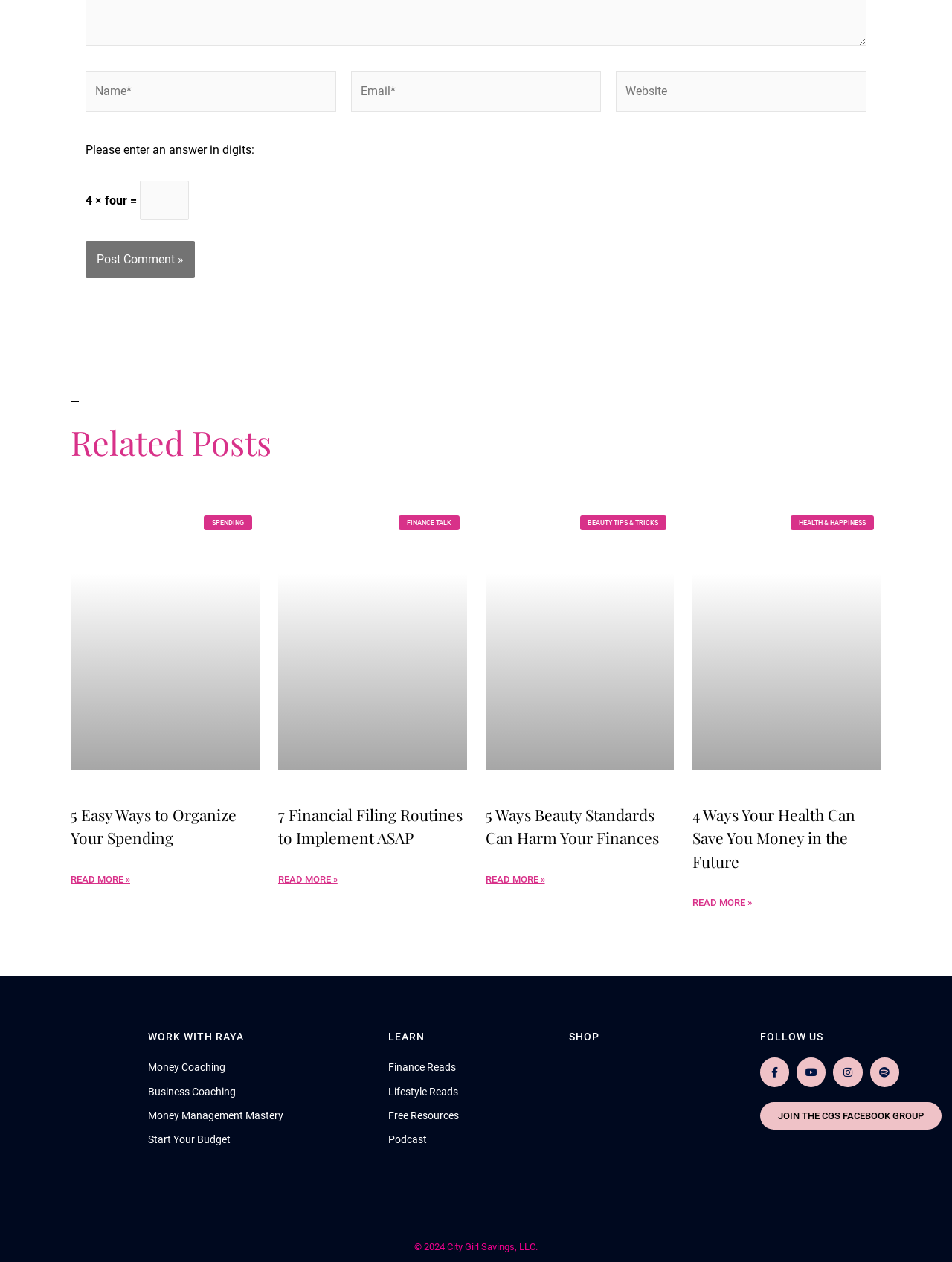Please locate the bounding box coordinates of the element that should be clicked to complete the given instruction: "Read more about '5 Easy Ways to Organize Your Spending'".

[0.074, 0.689, 0.137, 0.705]